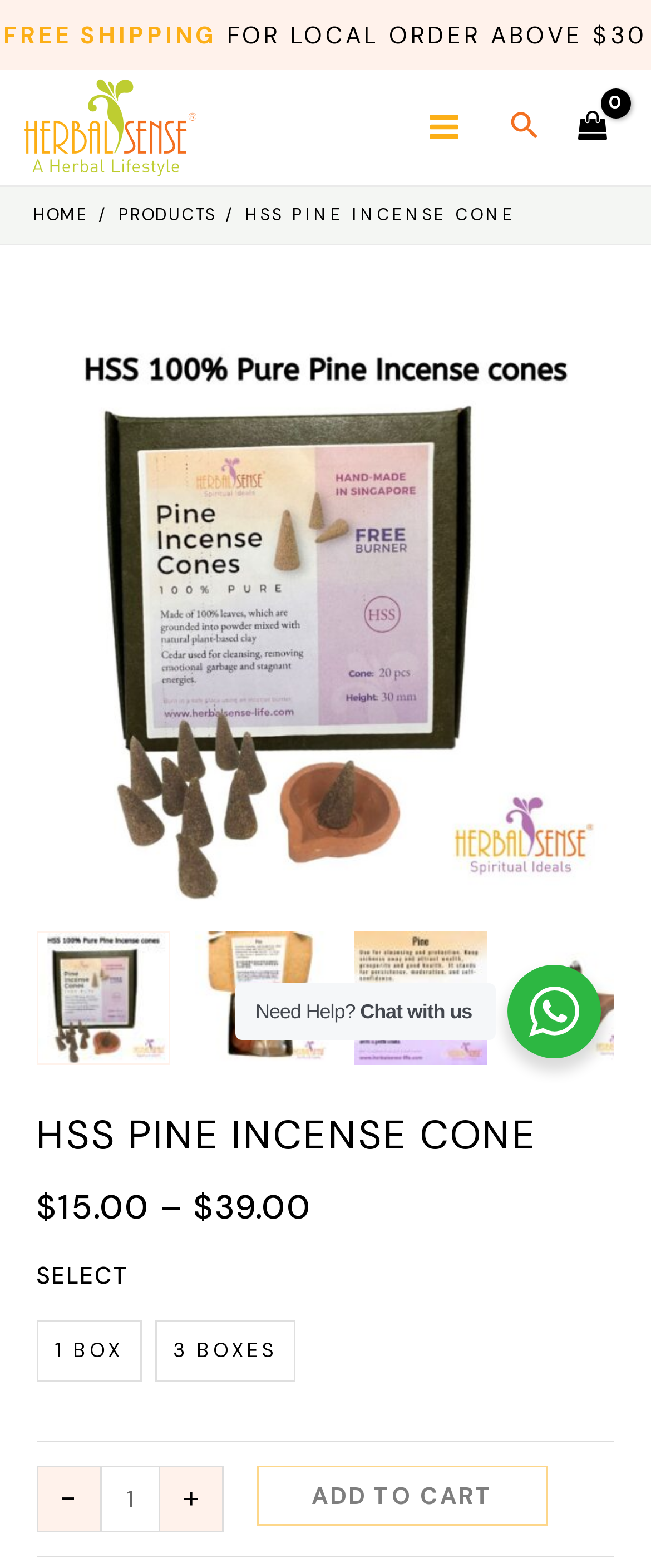What is the purpose of the 'ADD TO CART' button?
Refer to the image and give a detailed answer to the query.

The webpage has a button 'ADD TO CART' at the bottom, which is likely to be used to add the product to the shopping cart.